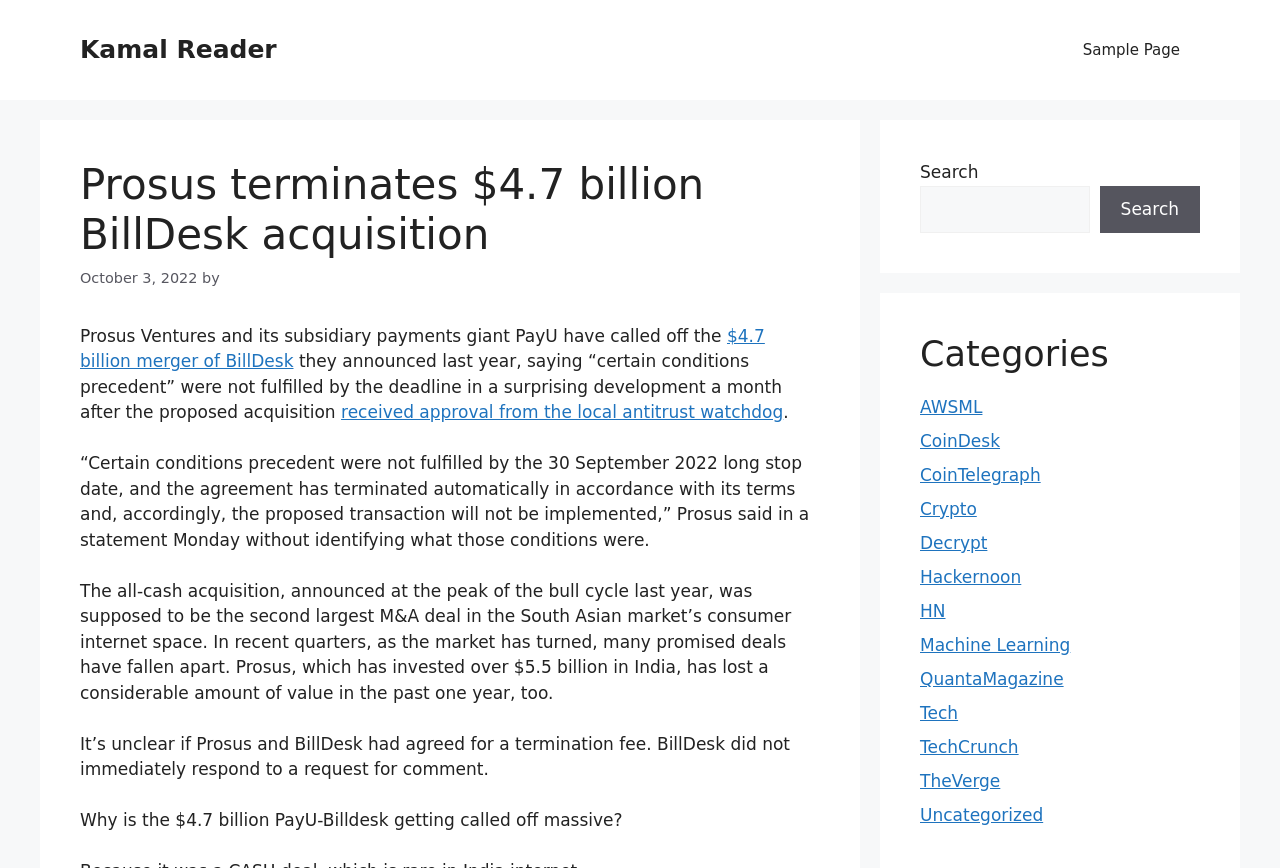Determine the bounding box coordinates for the area that should be clicked to carry out the following instruction: "Go to Sample Page".

[0.83, 0.023, 0.938, 0.092]